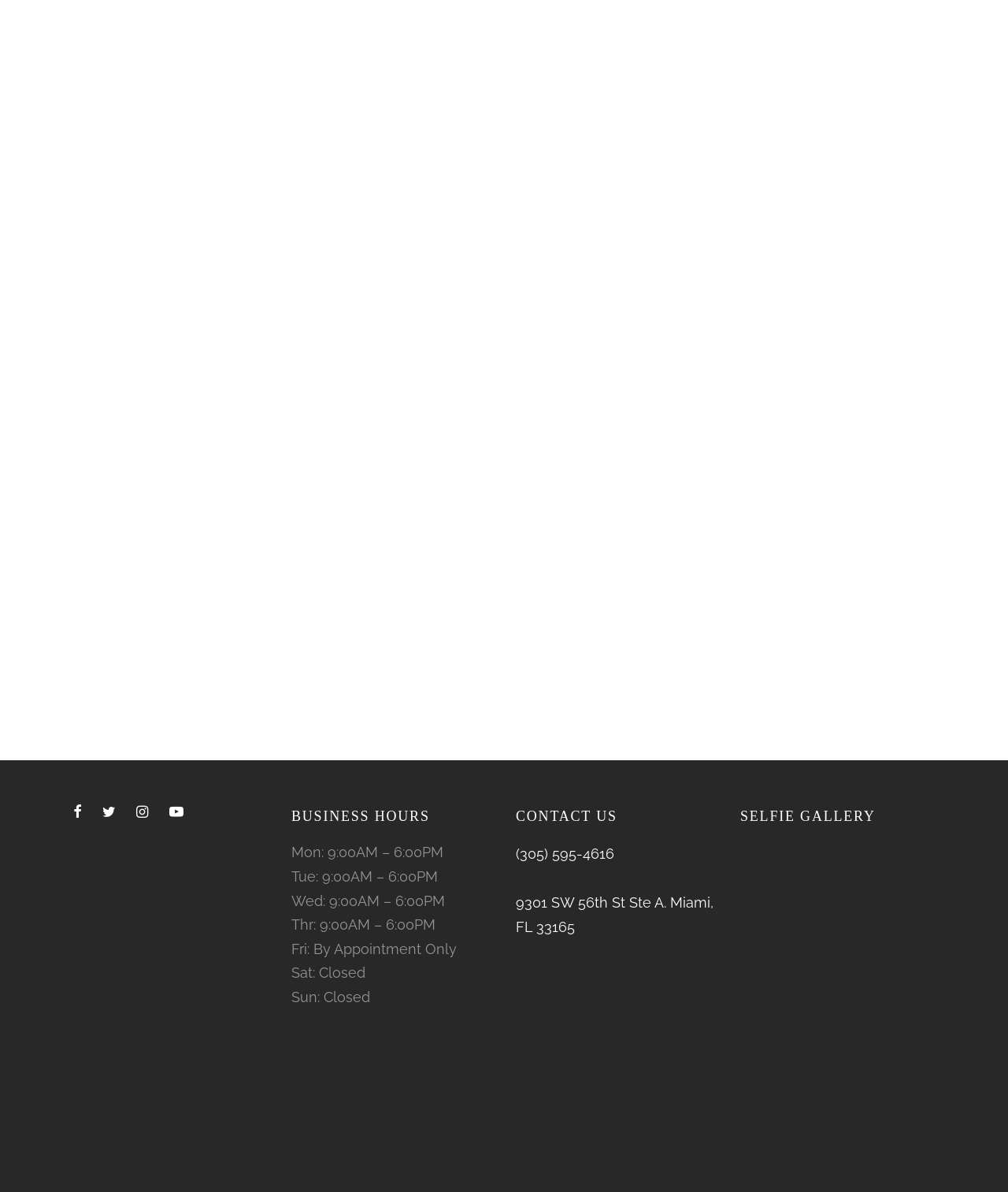Determine the bounding box coordinates of the clickable element necessary to fulfill the instruction: "Check the business hours". Provide the coordinates as four float numbers within the 0 to 1 range, i.e., [left, top, right, bottom].

[0.289, 0.671, 0.488, 0.699]